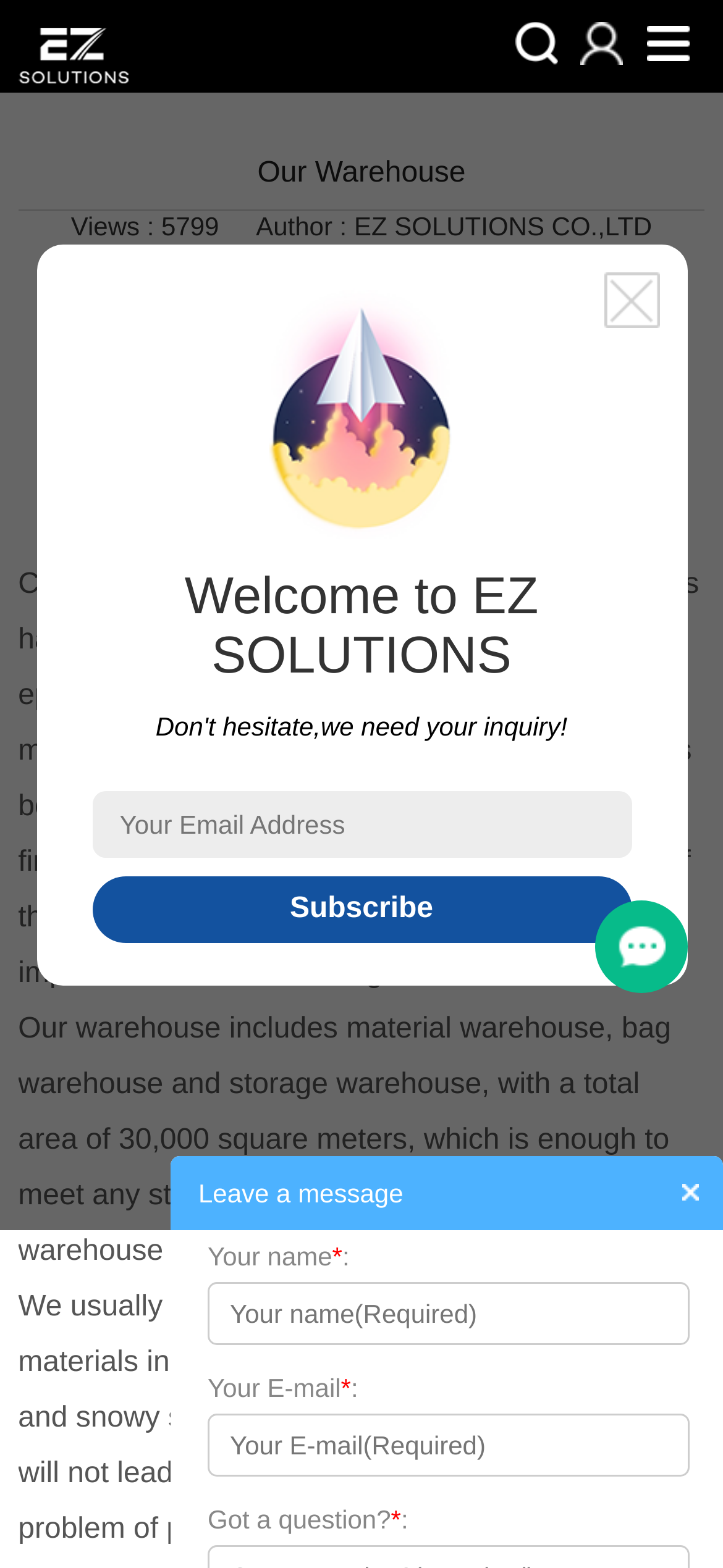Determine the bounding box for the described UI element: "integrity policy".

None